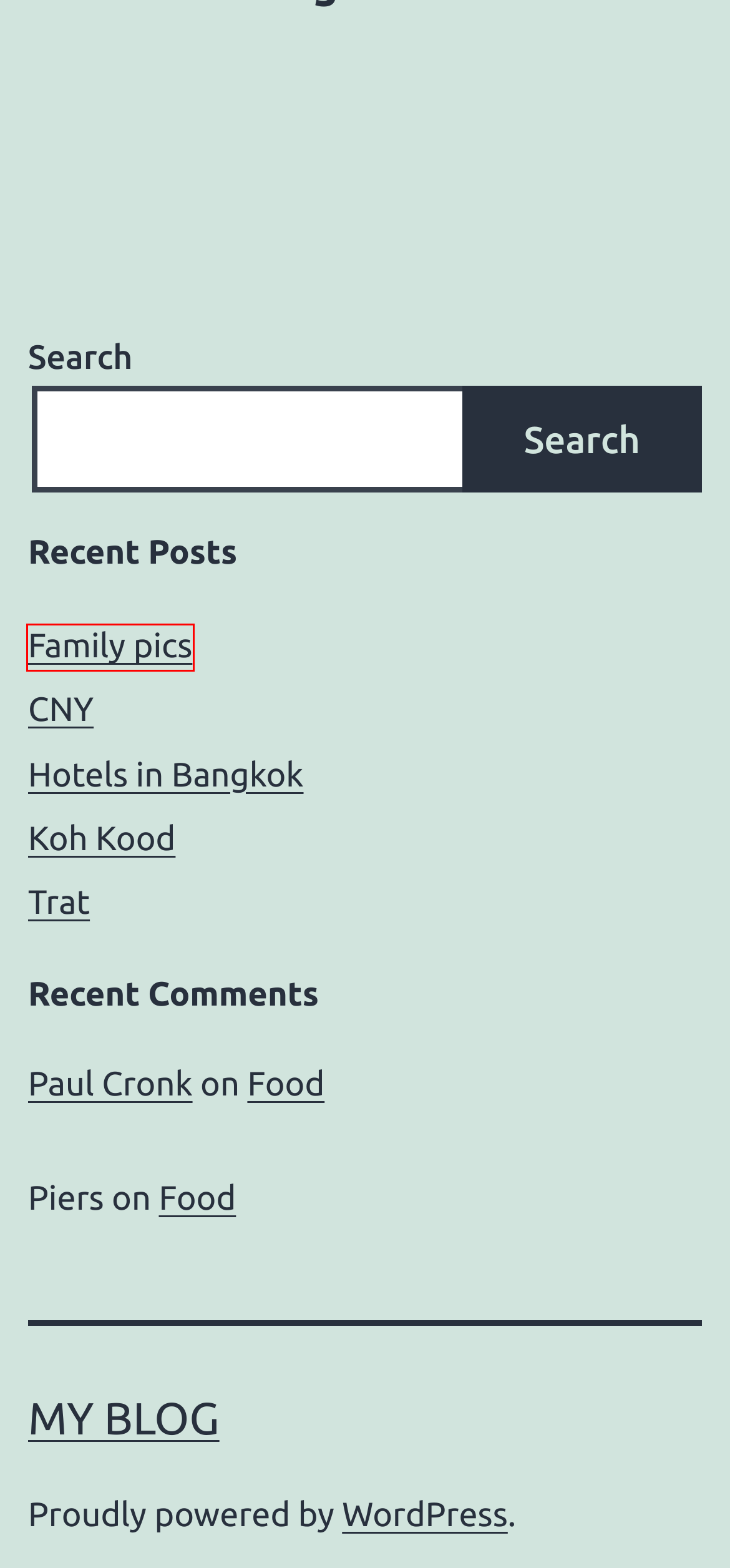You have a screenshot of a webpage with a red rectangle bounding box around a UI element. Choose the best description that matches the new page after clicking the element within the bounding box. The candidate descriptions are:
A. Uncategorized – My Blog
B. Food – My Blog
C. CNY – My Blog
D. paul.cronk@gmail.com – My Blog
E. Blog Tool, Publishing Platform, and CMS – WordPress.org
F. Hotels in Bangkok – My Blog
G. Trat – My Blog
H. Family pics – My Blog

H